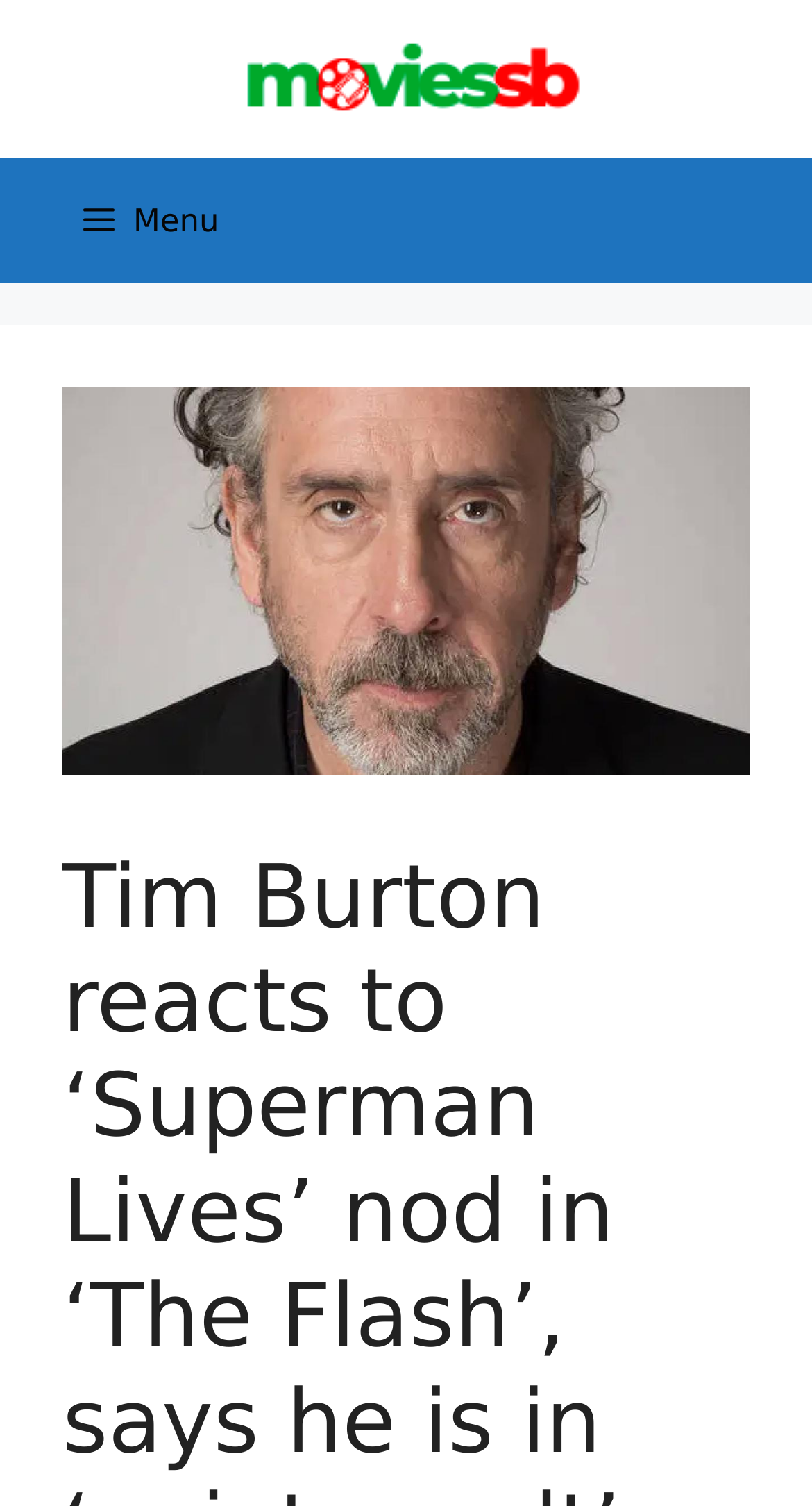Can you find and generate the webpage's heading?

Tim Burton reacts to ‘Superman Lives’ nod in ‘The Flash’, says he is in ‘quiet revolt’ against studios